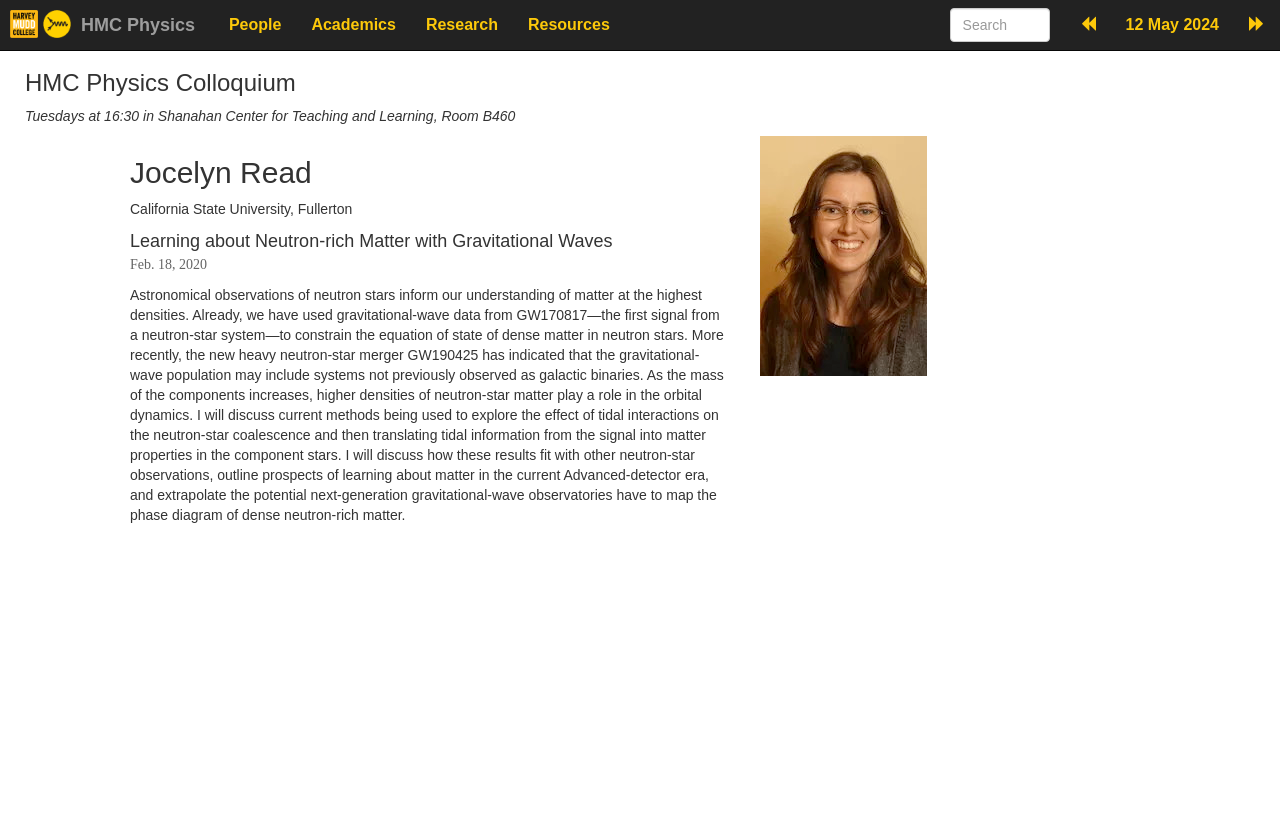Please identify the bounding box coordinates of the element I should click to complete this instruction: 'Check the Colloquium schedule'. The coordinates should be given as four float numbers between 0 and 1, like this: [left, top, right, bottom].

[0.02, 0.085, 0.98, 0.118]